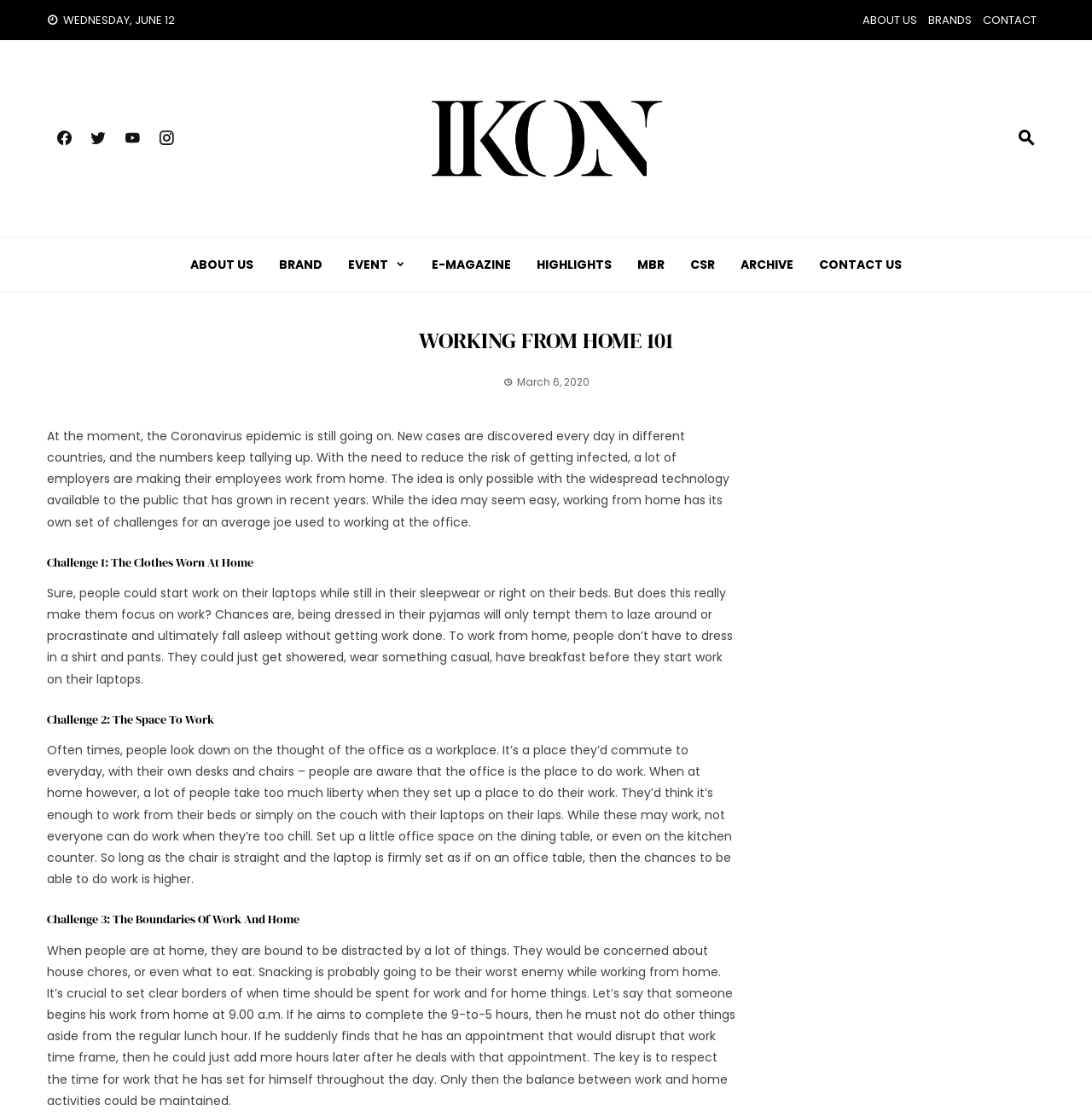Specify the bounding box coordinates for the region that must be clicked to perform the given instruction: "Click on CONTACT".

[0.9, 0.011, 0.949, 0.025]